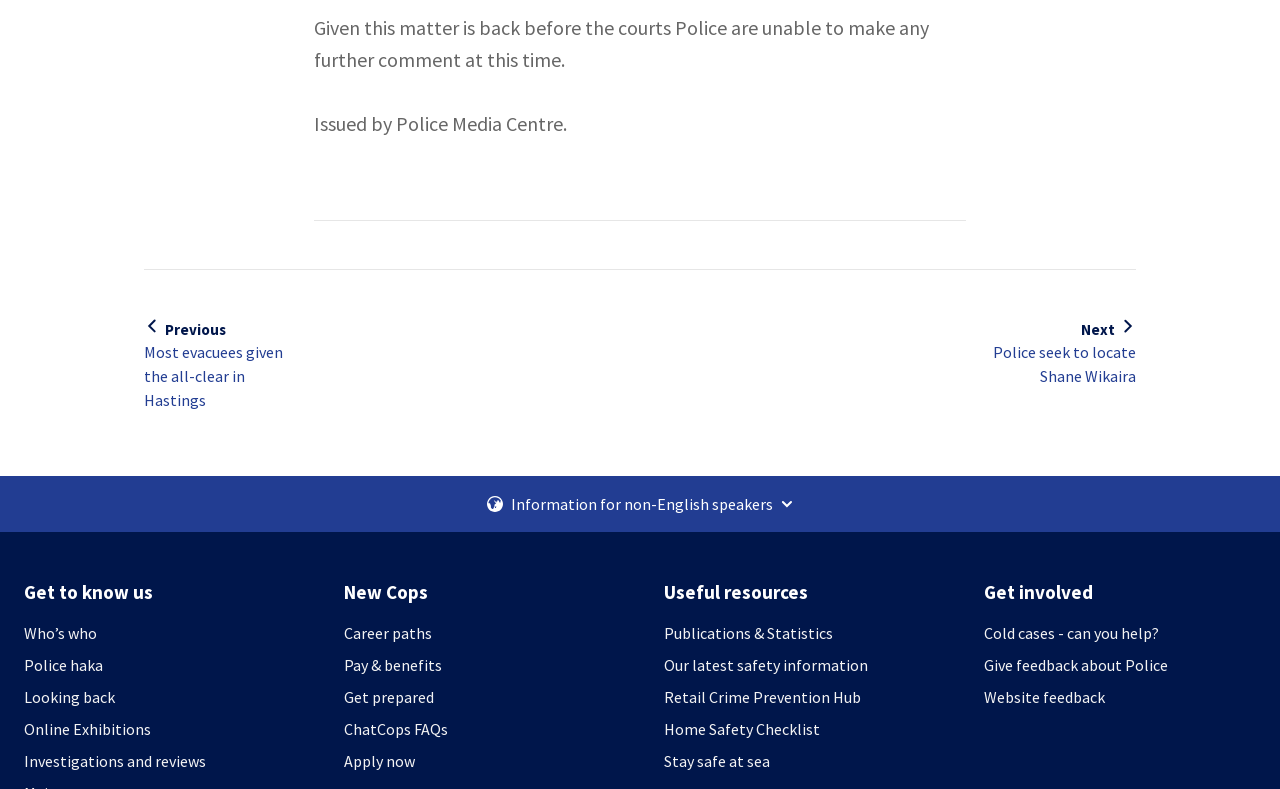What is the topic of the first news article?
Kindly answer the question with as much detail as you can.

The first news article is about evacuees in Hastings, as indicated by the link 'Previous Most evacuees given the all-clear in Hastings'.